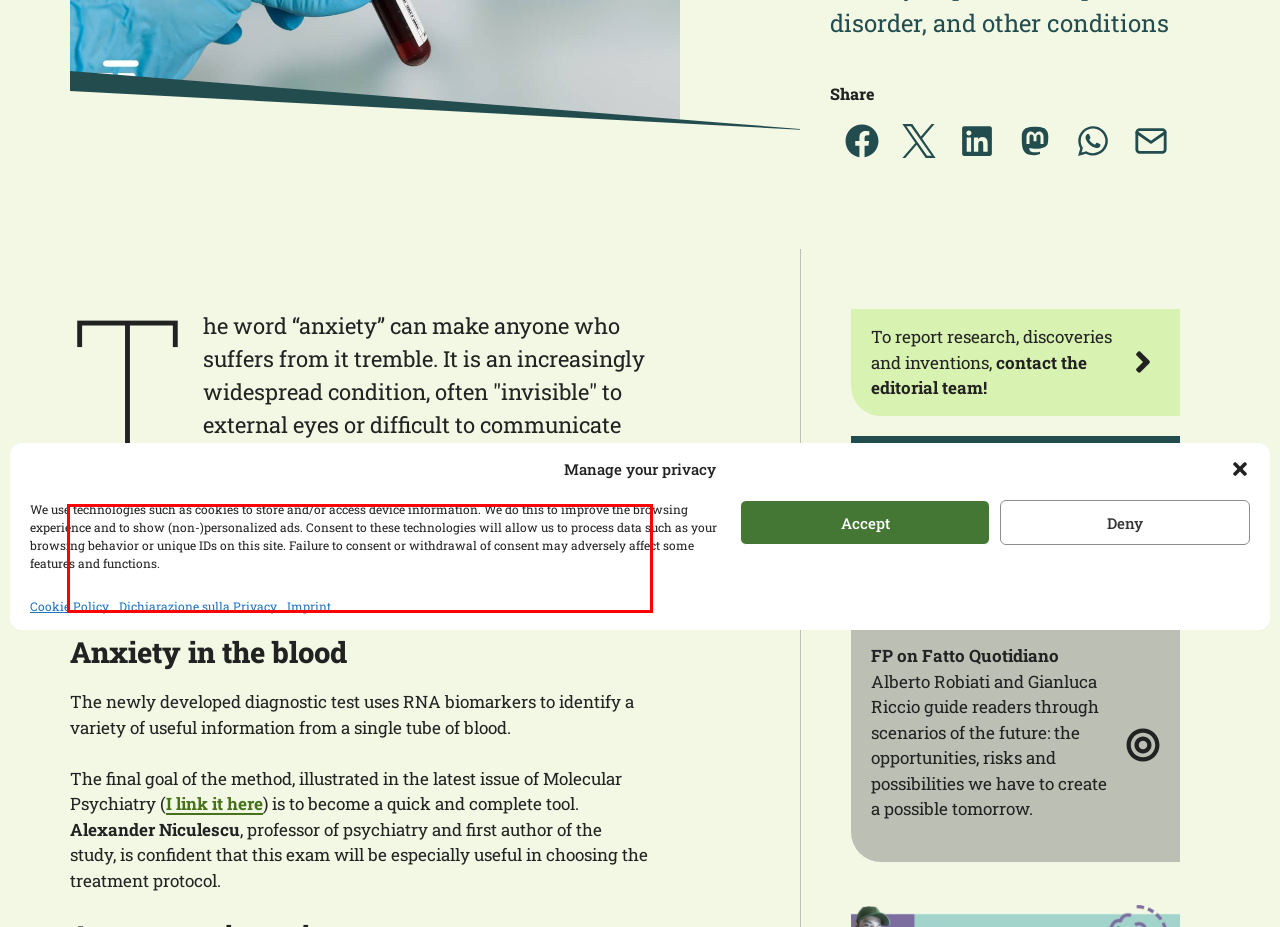Your task is to recognize and extract the text content from the UI element enclosed in the red bounding box on the webpage screenshot.

Now researchers at Indiana University School of Medicine have developed a blood test that can help doctors objectively determine a person's risk of developing anxiety, the severity of their condition, and which therapies may best treat it.